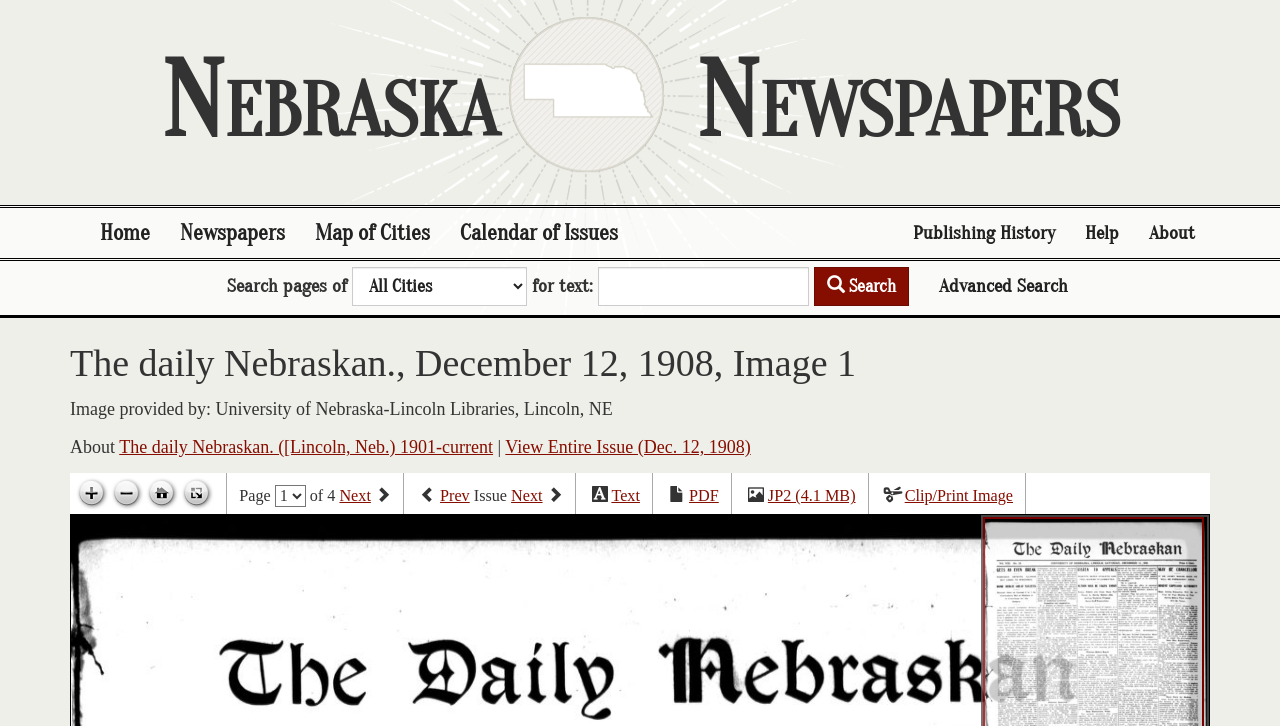Determine the bounding box coordinates of the clickable region to follow the instruction: "Go to next page".

[0.265, 0.671, 0.29, 0.696]